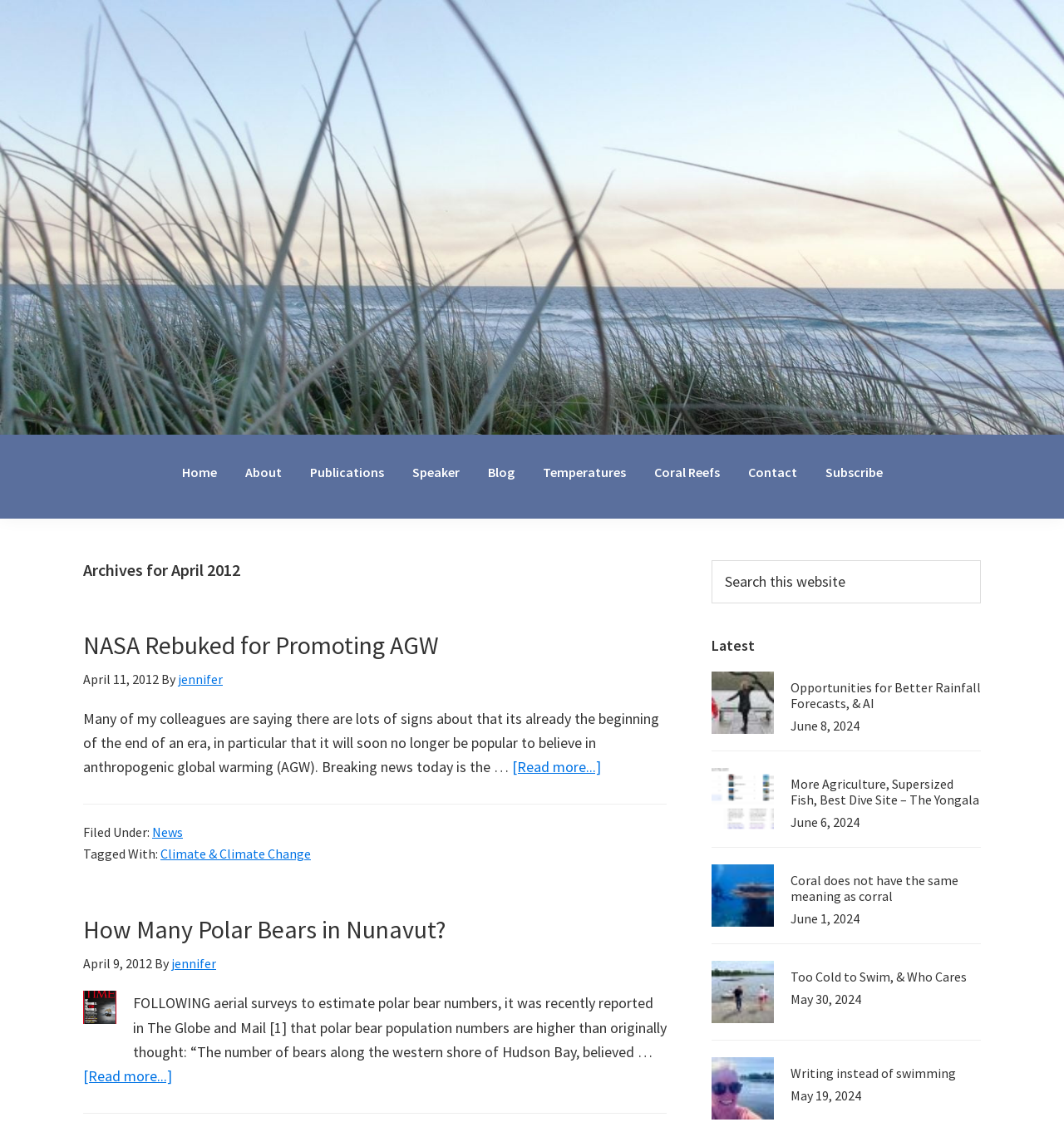Locate the bounding box coordinates of the clickable element to fulfill the following instruction: "Click the 'Subscribe' link". Provide the coordinates as four float numbers between 0 and 1 in the format [left, top, right, bottom].

[0.764, 0.402, 0.841, 0.431]